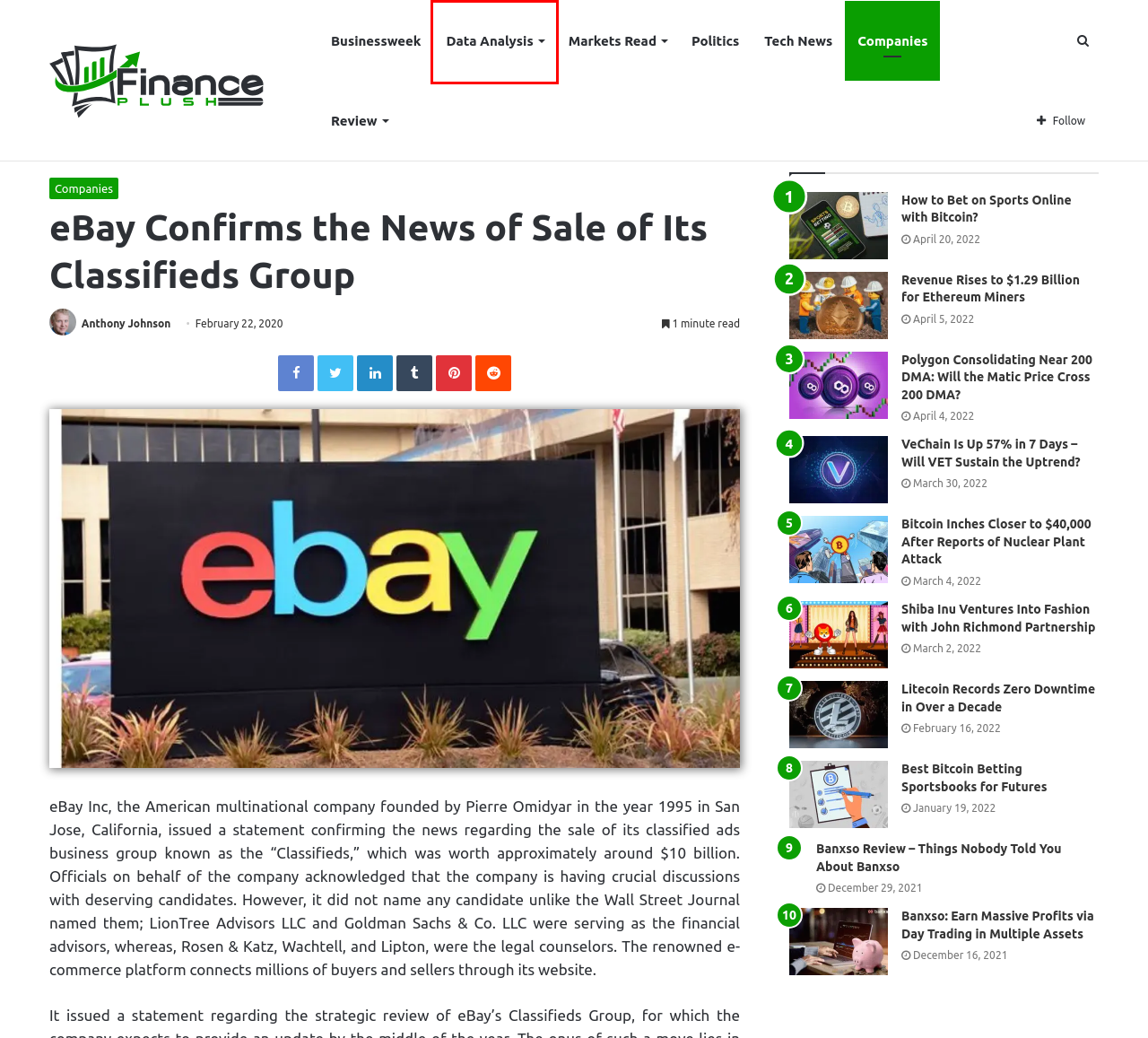You have a screenshot of a webpage with a red bounding box highlighting a UI element. Your task is to select the best webpage description that corresponds to the new webpage after clicking the element. Here are the descriptions:
A. Data Analysis | Read Latest Data Analysis News Today | FinancePlush
B. Shiba Inu Ventures Into Fashion with John Richmond Partnership
C. Companies News | Read Latest Companies News Today | FinancePlush
D. Revenue Rises to $1.29 Billion for Ethereum Miners
E. Advertise With Us | FinancePlush
F. VeChain Is Up 57% in 7 Days – Will VET Sustain the Uptrend?
G. Team | FinancePlush
H. Check Finance & Business News With Stocks & Cryptocurrency Analysis

A